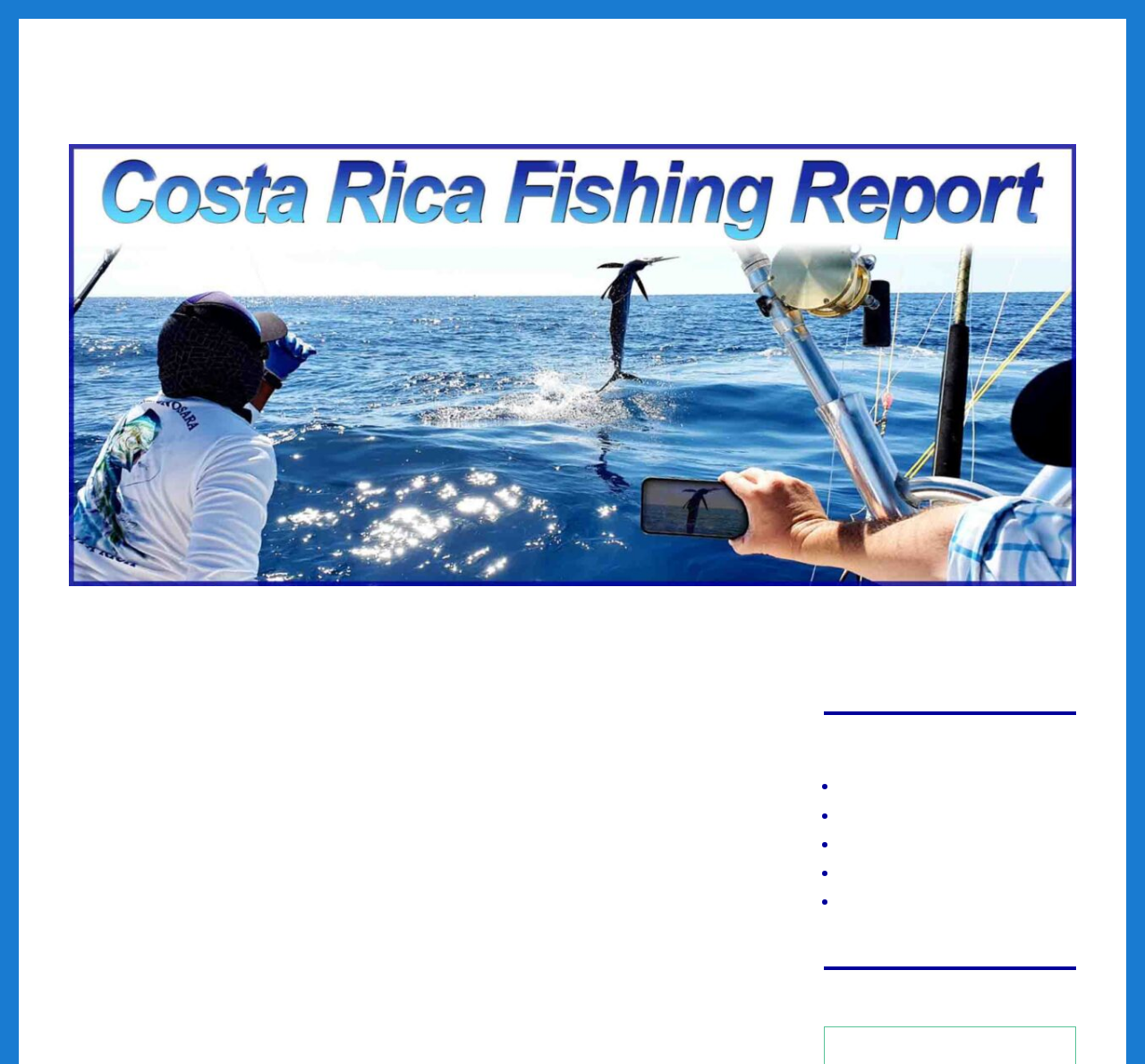What is the name of the fishing report archive?
Use the information from the screenshot to give a comprehensive response to the question.

The name of the fishing report archive can be found in the link 'Fishing Report Archive' under the 'QUICK LINKS' section.